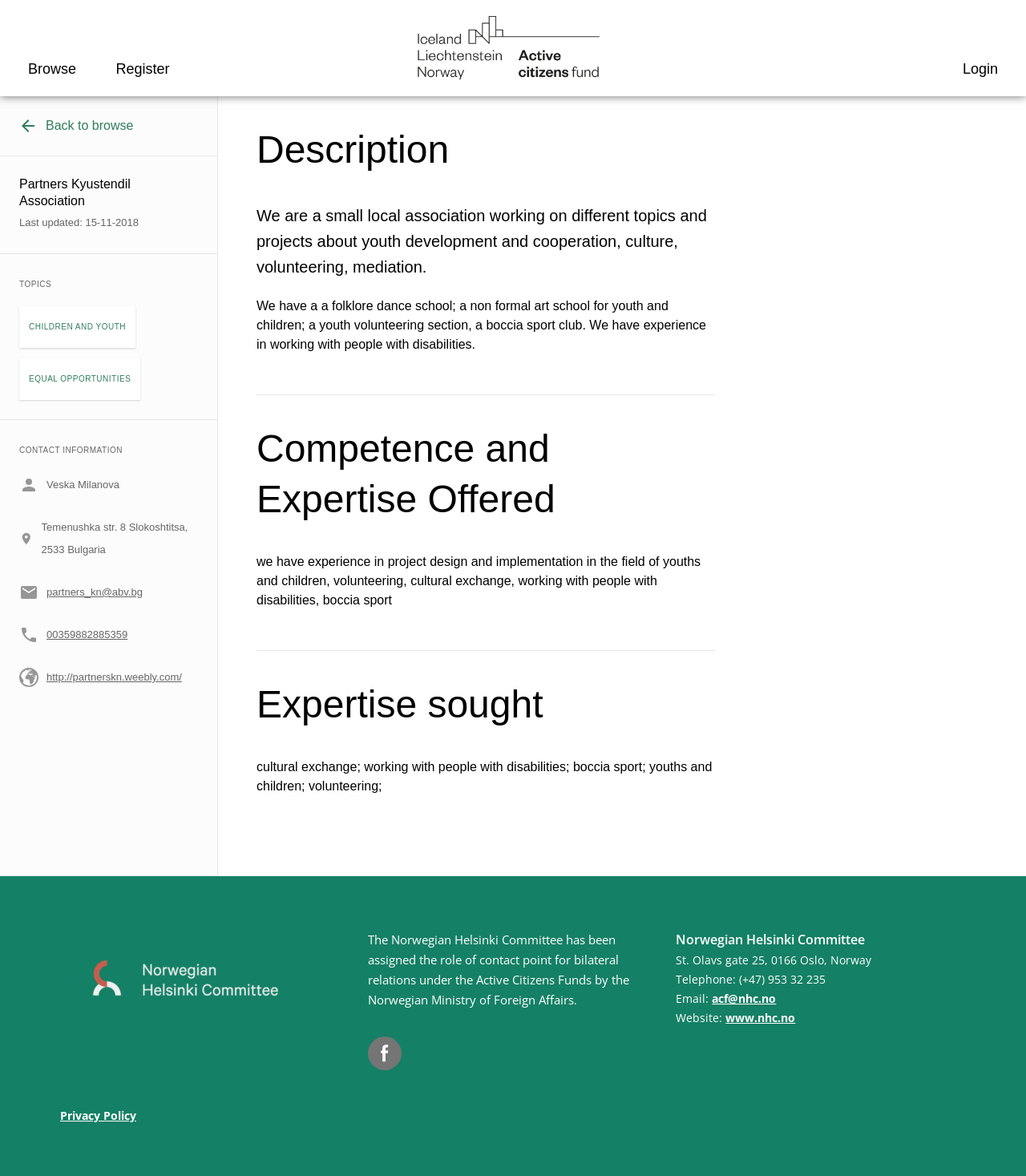Locate the bounding box coordinates of the element that needs to be clicked to carry out the instruction: "Register as a Partner". The coordinates should be given as four float numbers ranging from 0 to 1, i.e., [left, top, right, bottom].

[0.113, 0.052, 0.165, 0.065]